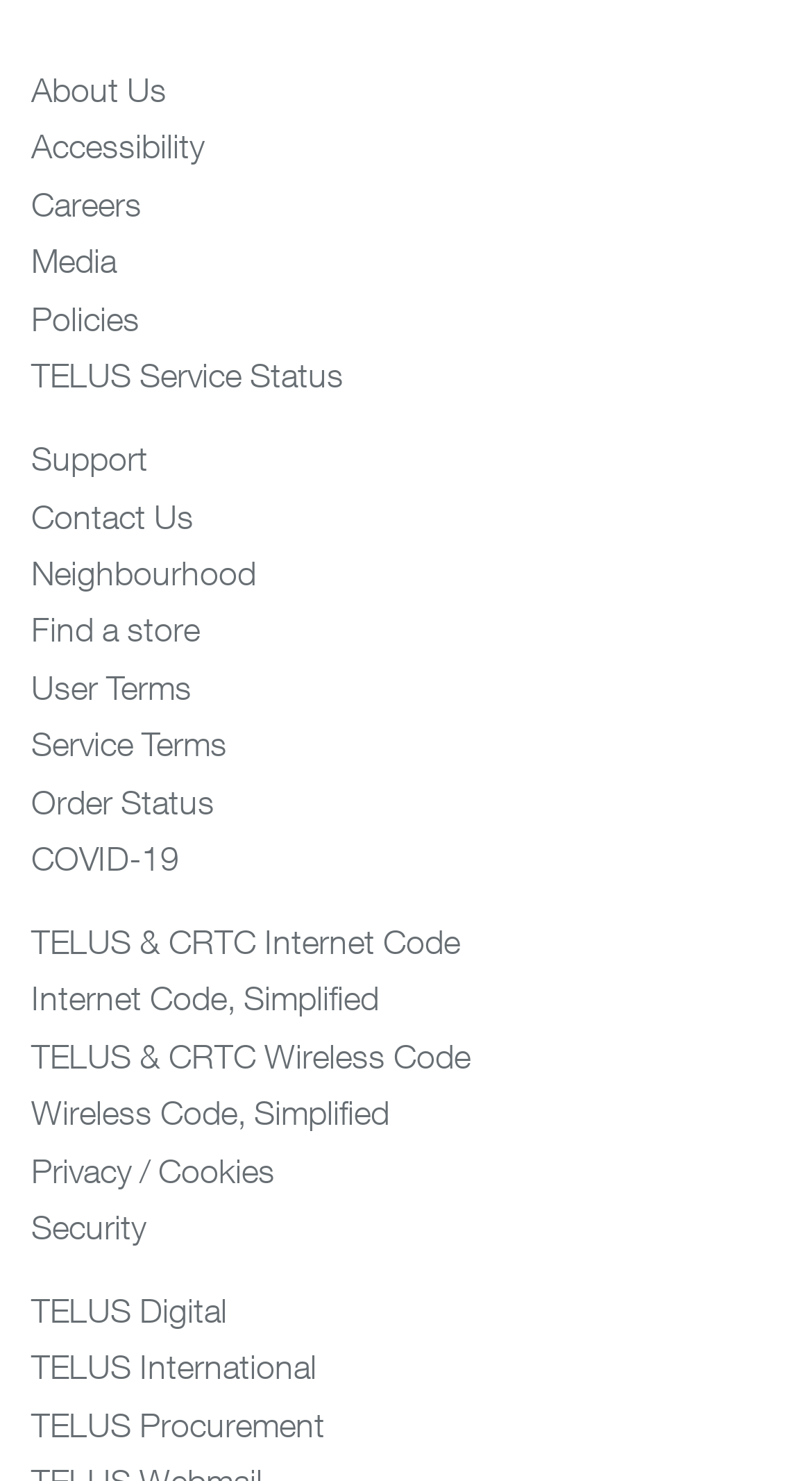Please identify the coordinates of the bounding box for the clickable region that will accomplish this instruction: "Find a store".

[0.038, 0.413, 0.246, 0.438]